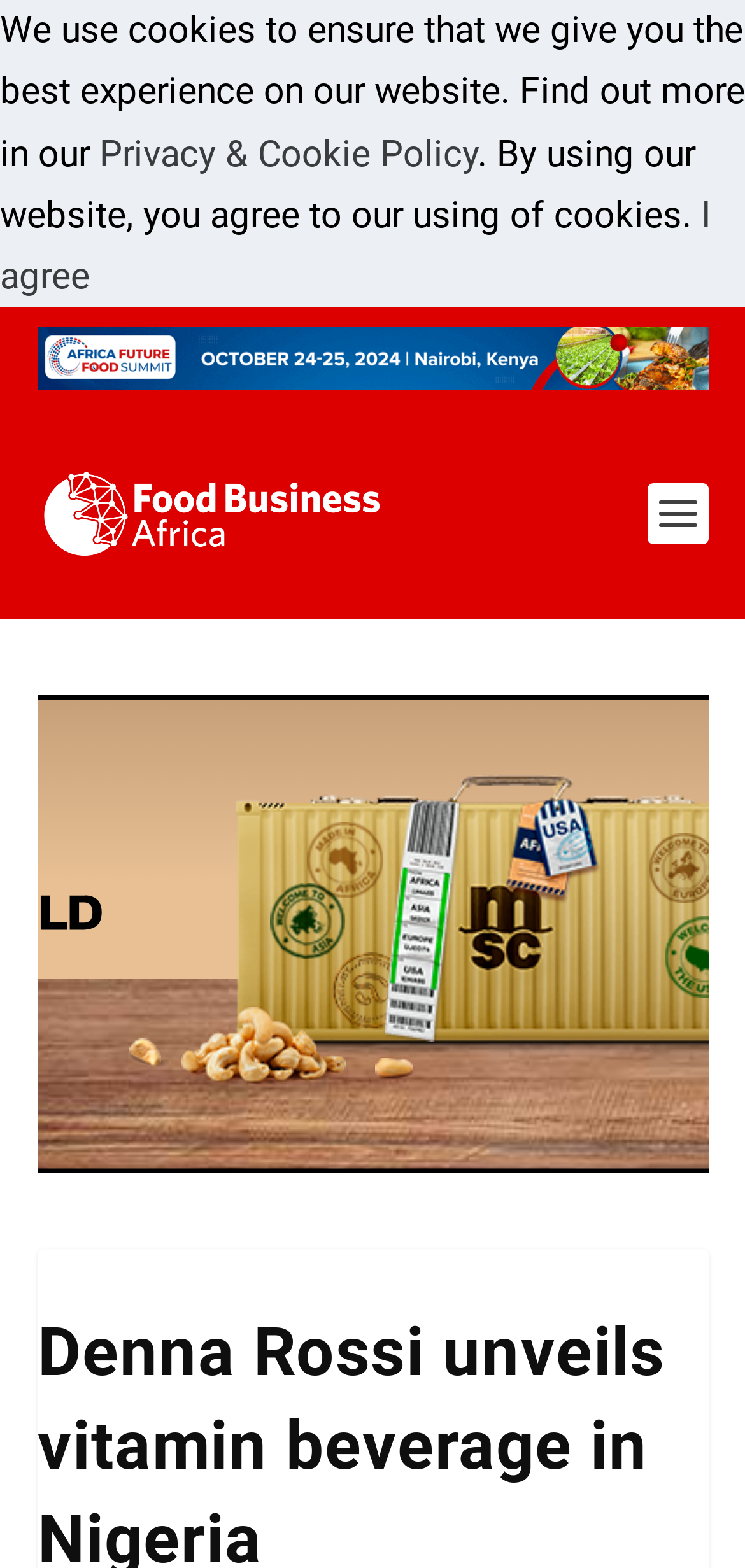What is the topic of the webpage?
Please provide a single word or phrase in response based on the screenshot.

Vitamin beverage